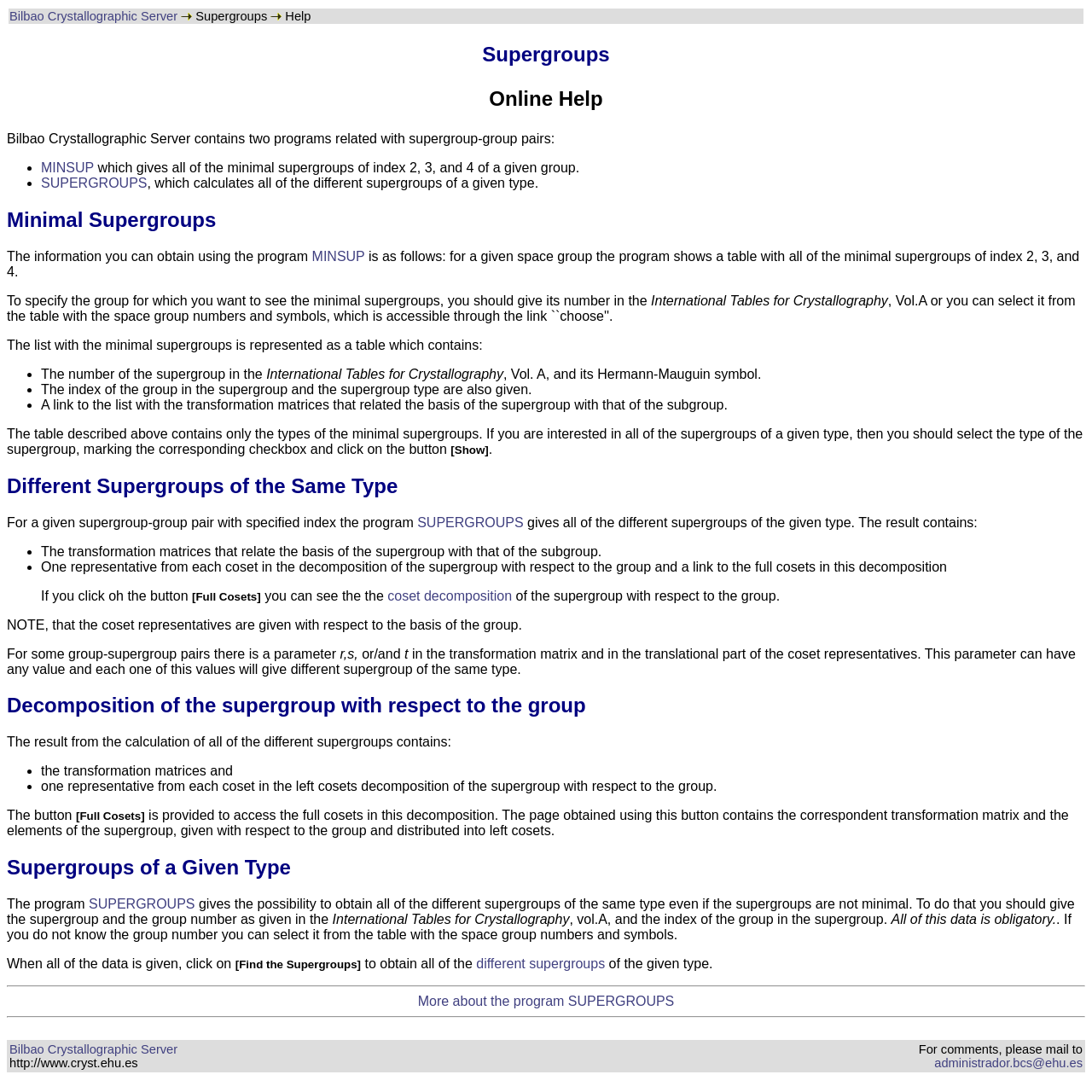What is the name of the server?
By examining the image, provide a one-word or phrase answer.

Bilbao Crystallographic Server